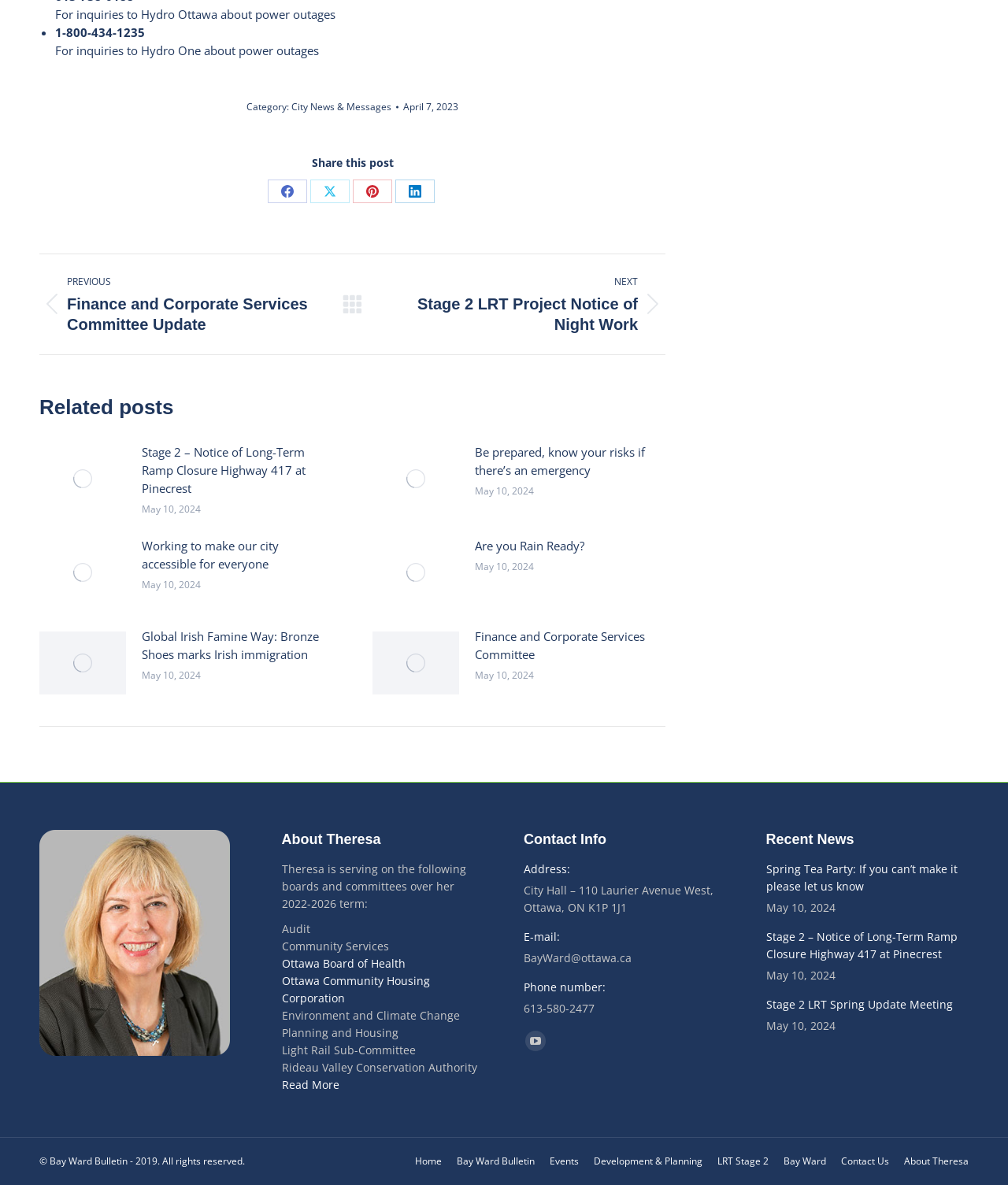Using the element description: "Home", determine the bounding box coordinates. The coordinates should be in the format [left, top, right, bottom], with values between 0 and 1.

[0.412, 0.973, 0.438, 0.986]